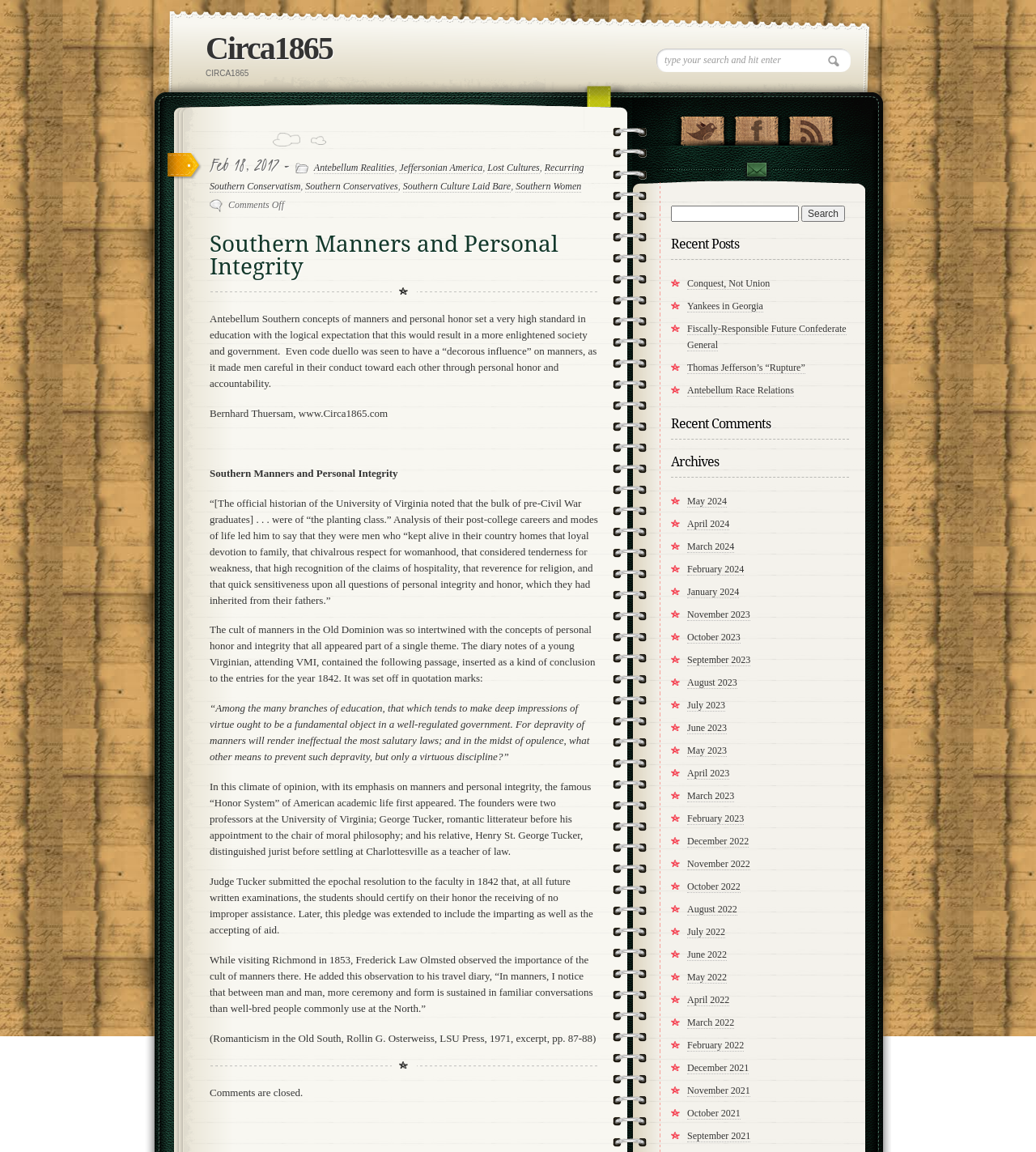Please identify the bounding box coordinates of the element's region that should be clicked to execute the following instruction: "Follow Us on Twitter!". The bounding box coordinates must be four float numbers between 0 and 1, i.e., [left, top, right, bottom].

[0.652, 0.094, 0.704, 0.126]